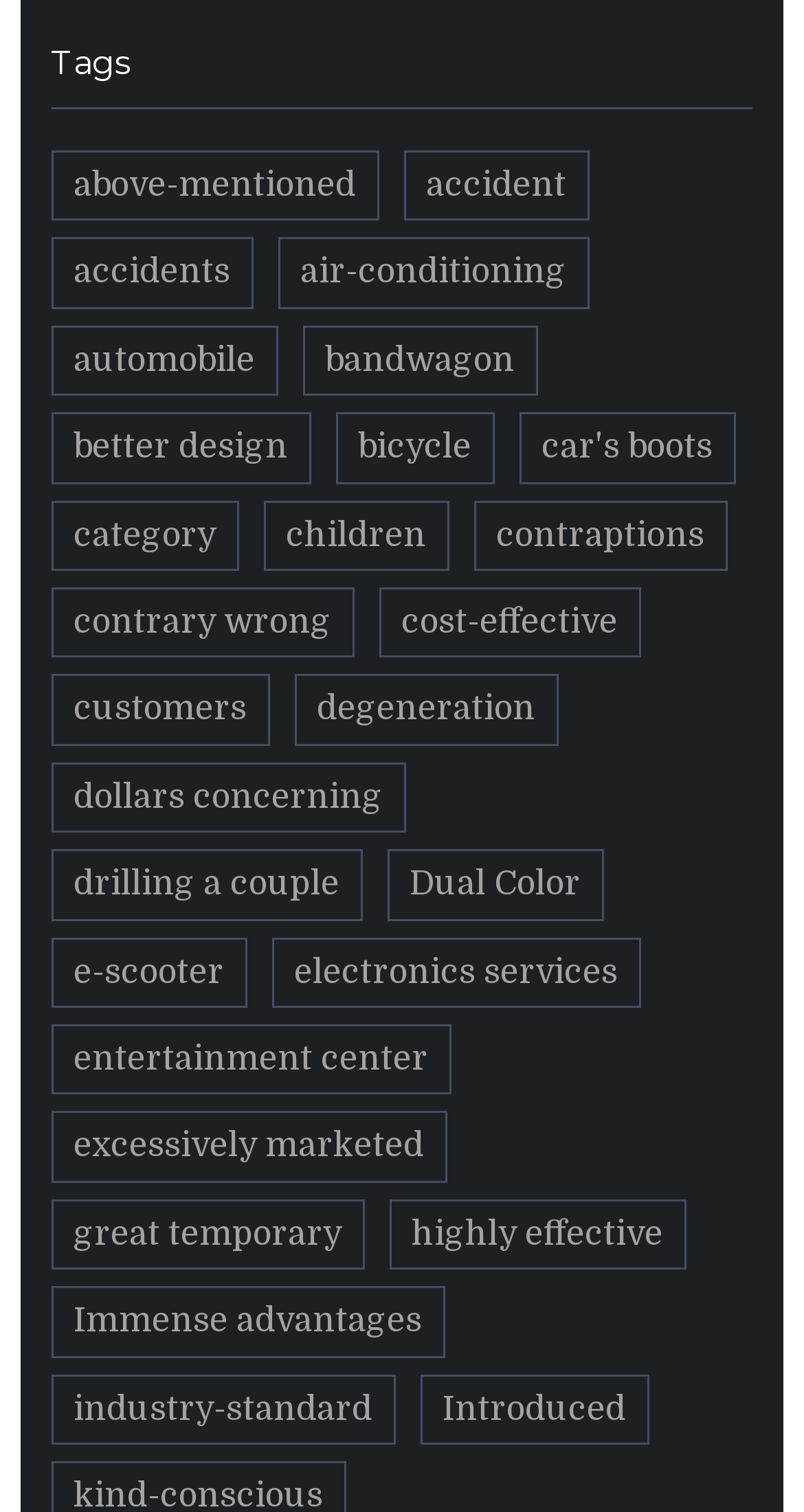Refer to the image and provide an in-depth answer to the question:
What is the topic of the first link on the webpage?

The first link element on the webpage has the text 'above-mentioned', indicating that the topic of the first link is 'above-mentioned'.